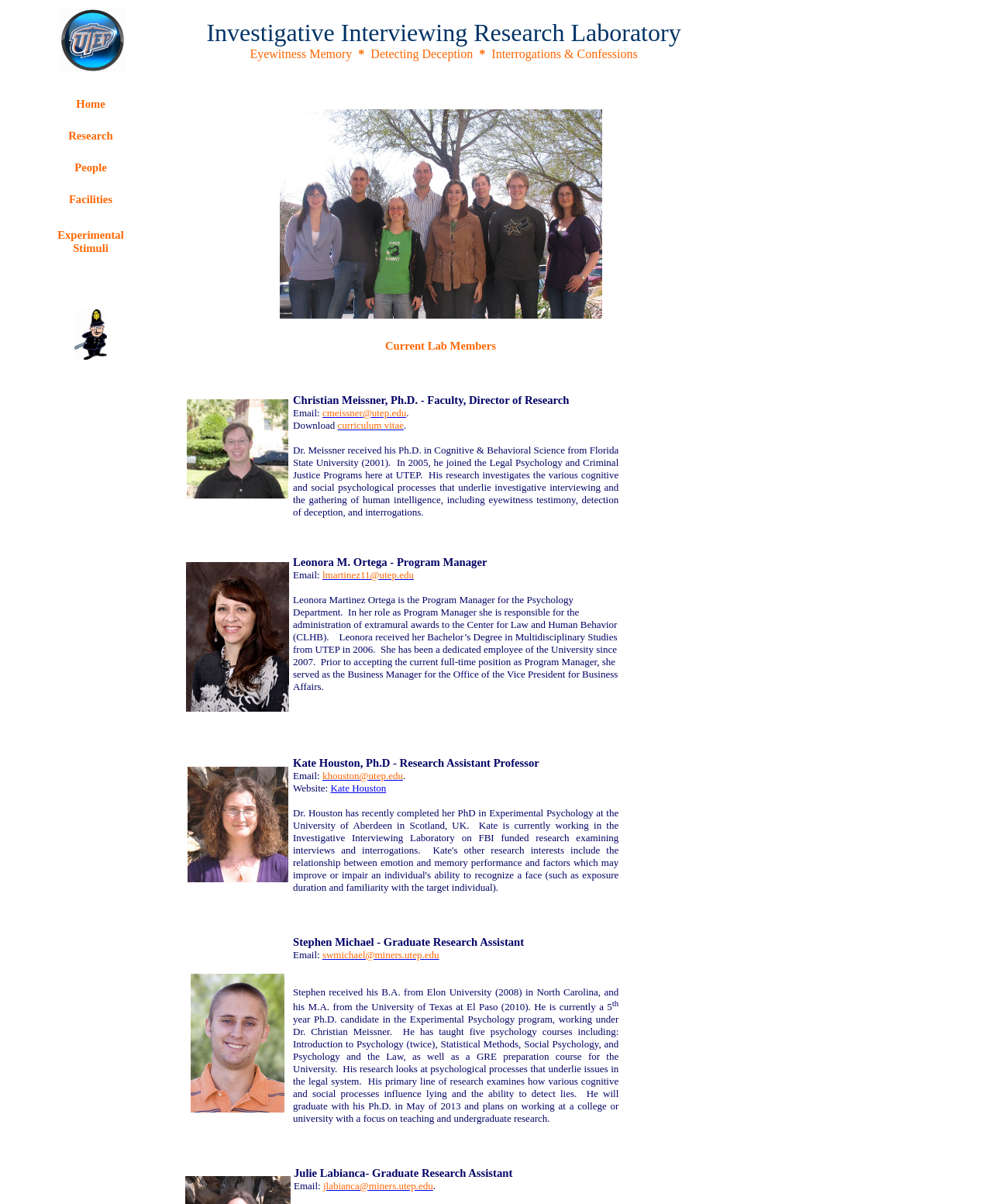Given the element description "Interrogations & Confessions", identify the bounding box of the corresponding UI element.

[0.496, 0.039, 0.643, 0.05]